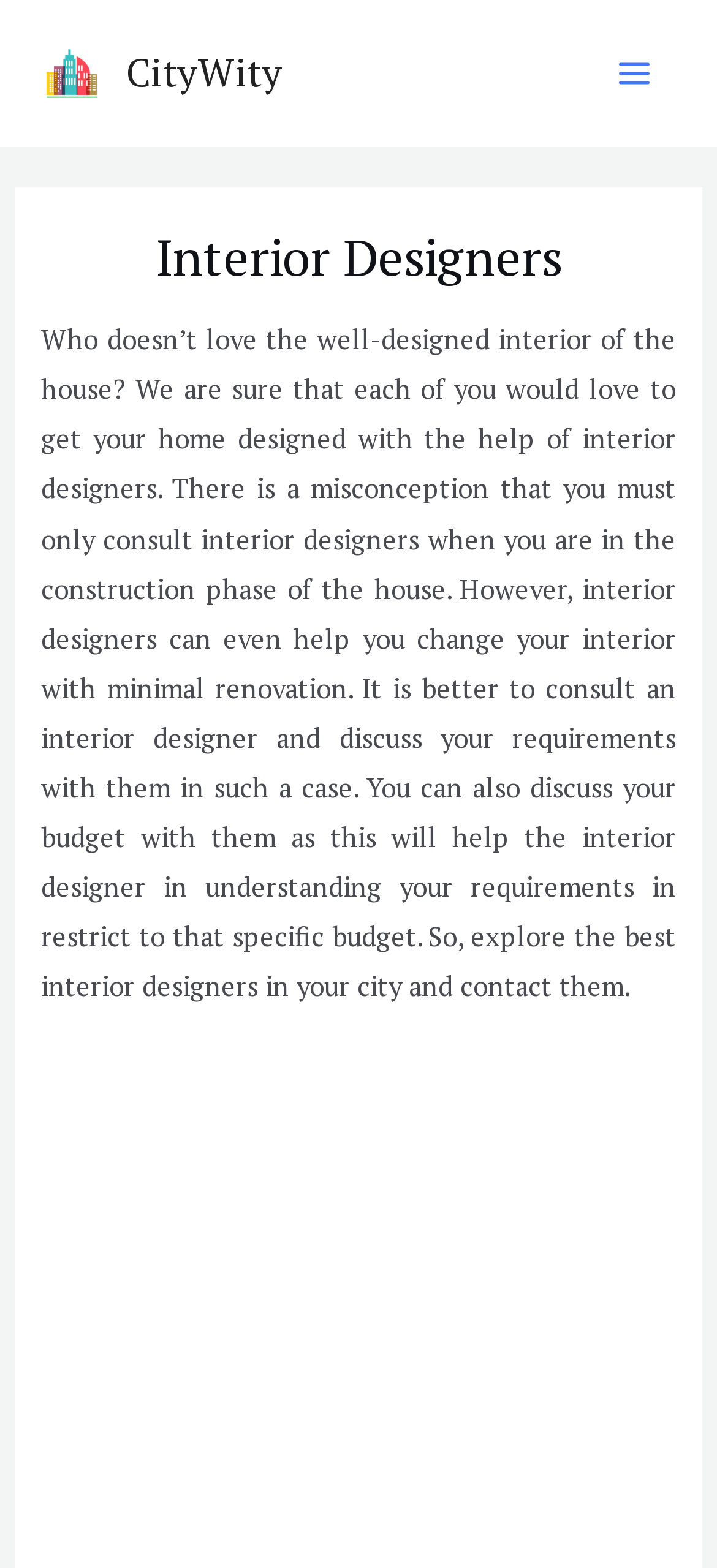What is the main topic of the webpage?
We need a detailed and meticulous answer to the question.

The main topic of the webpage can be determined by looking at the heading 'Interior Designers' which is a prominent element on the webpage, and also by reading the static text that talks about interior designers and their role in designing homes.